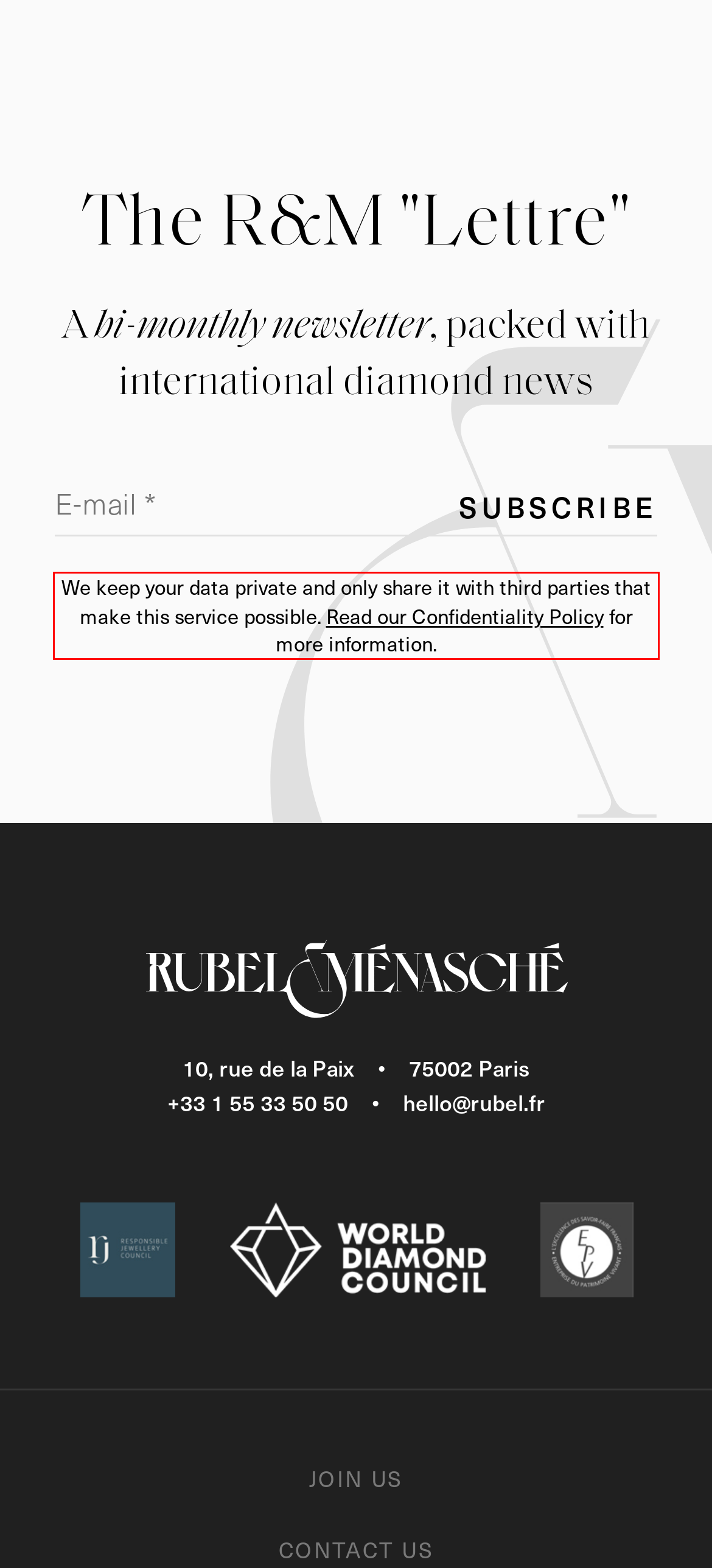Analyze the screenshot of the webpage and extract the text from the UI element that is inside the red bounding box.

We keep your data private and only share it with third parties that make this service possible. Read our Confidentiality Policy for more information.